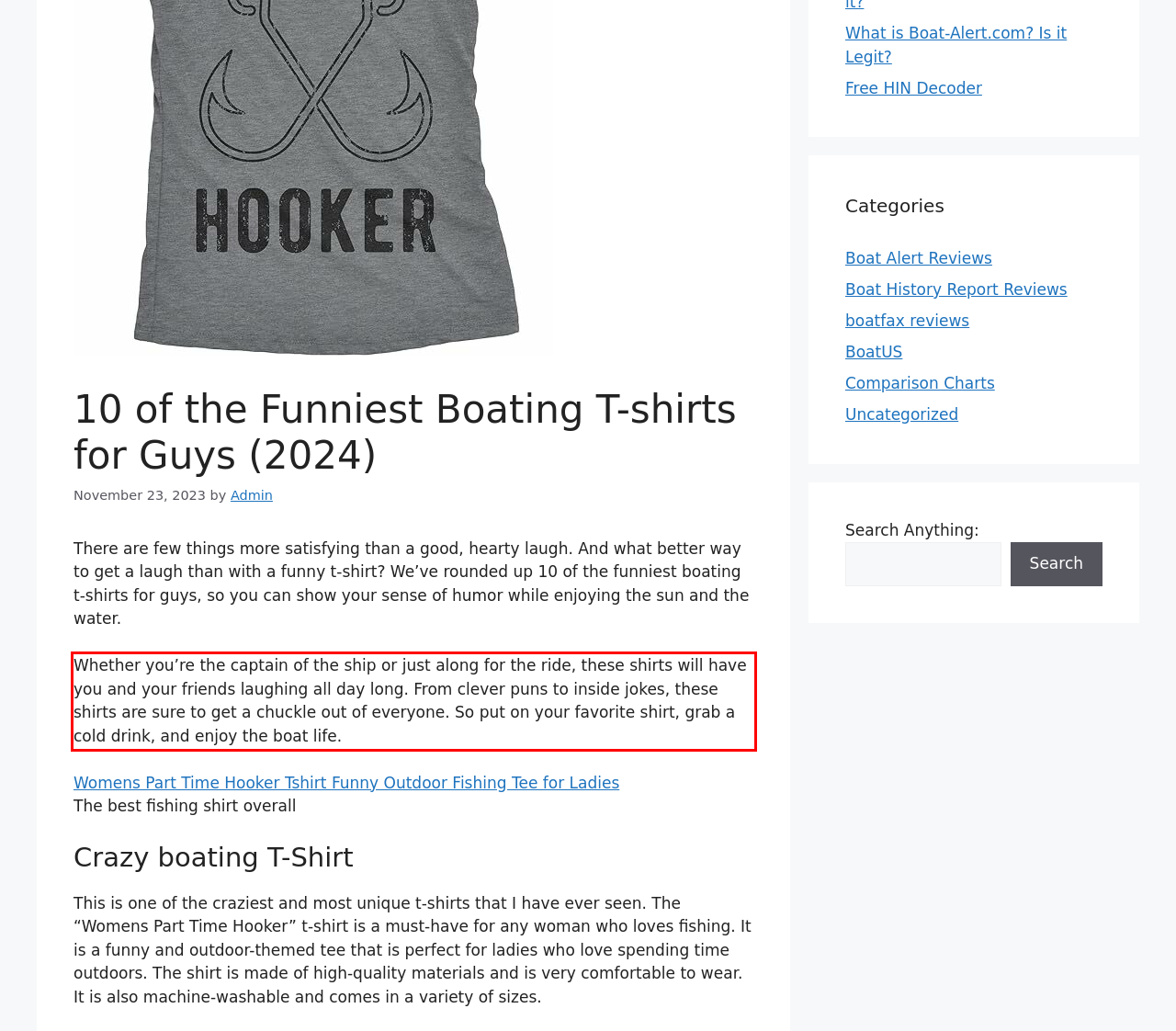Given a screenshot of a webpage with a red bounding box, extract the text content from the UI element inside the red bounding box.

Whether you’re the captain of the ship or just along for the ride, these shirts will have you and your friends laughing all day long. From clever puns to inside jokes, these shirts are sure to get a chuckle out of everyone. So put on your favorite shirt, grab a cold drink, and enjoy the boat life.